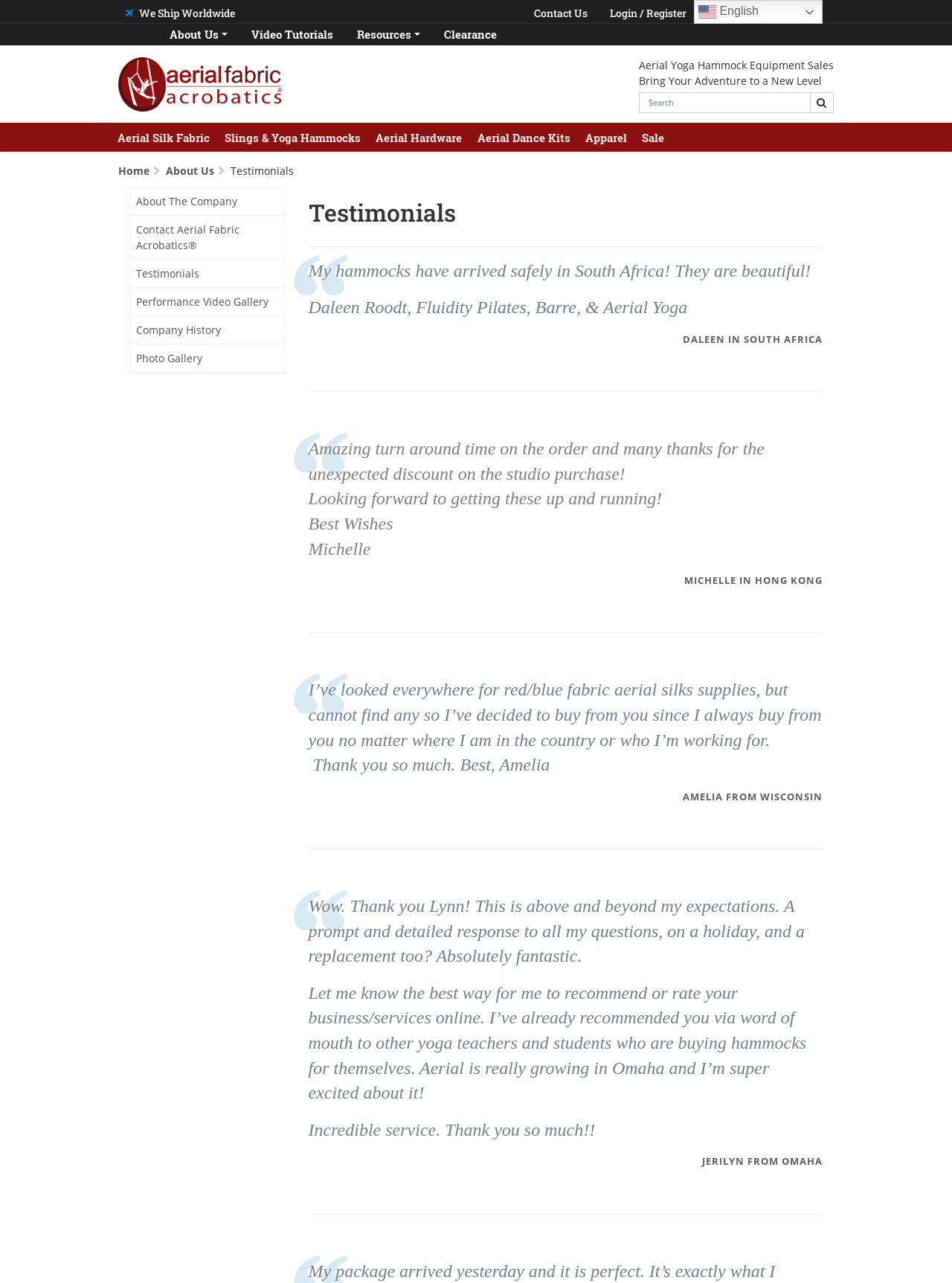Identify the bounding box coordinates of the specific part of the webpage to click to complete this instruction: "Learn about the company history".

[0.143, 0.252, 0.232, 0.263]